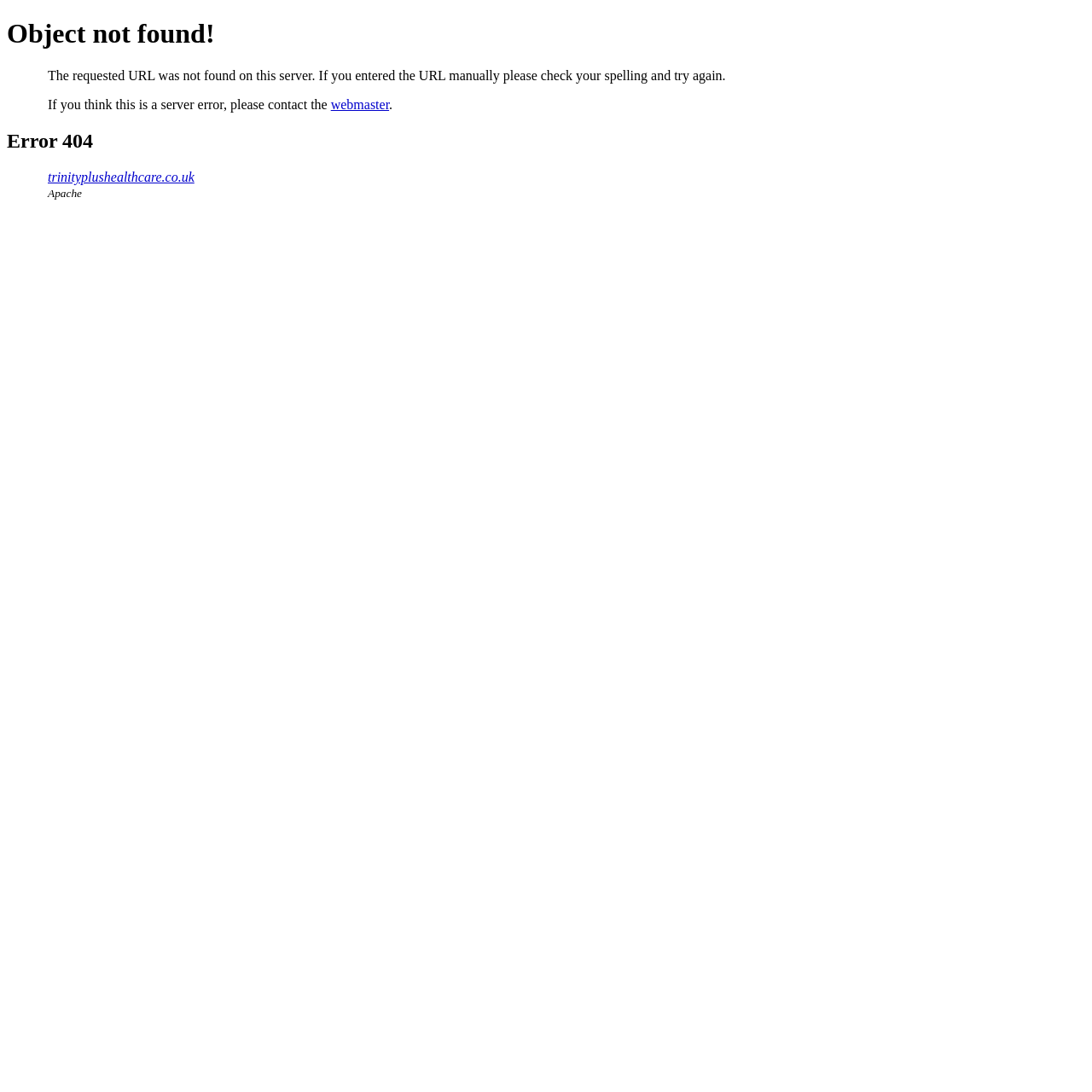Determine the bounding box coordinates (top-left x, top-left y, bottom-right x, bottom-right y) of the UI element described in the following text: webmaster

[0.303, 0.089, 0.356, 0.102]